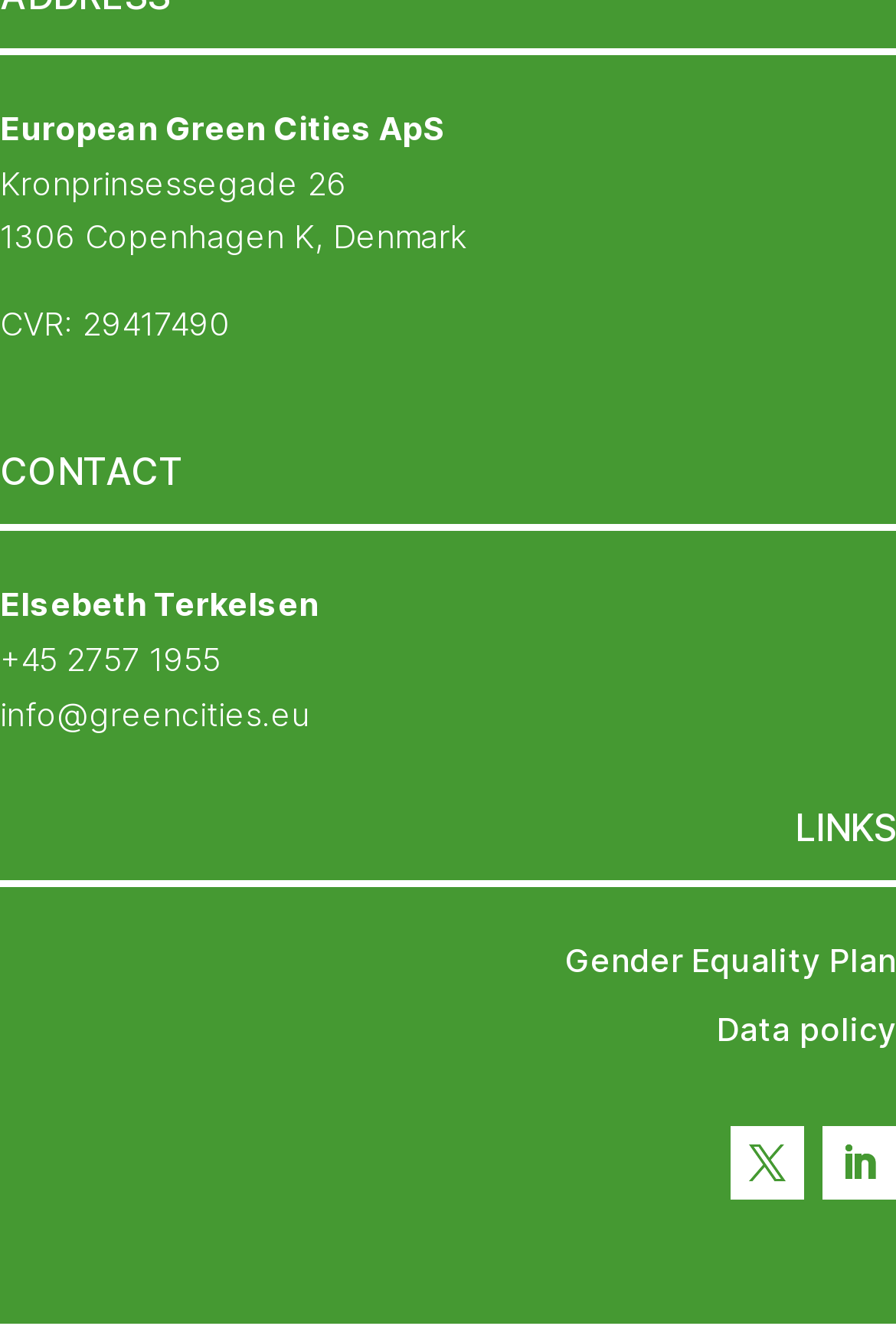How many social media links are there?
Provide a detailed and extensive answer to the question.

Under the 'LINKS' heading, there are two social media links, represented by the icons '' and '', which can be counted as 2.